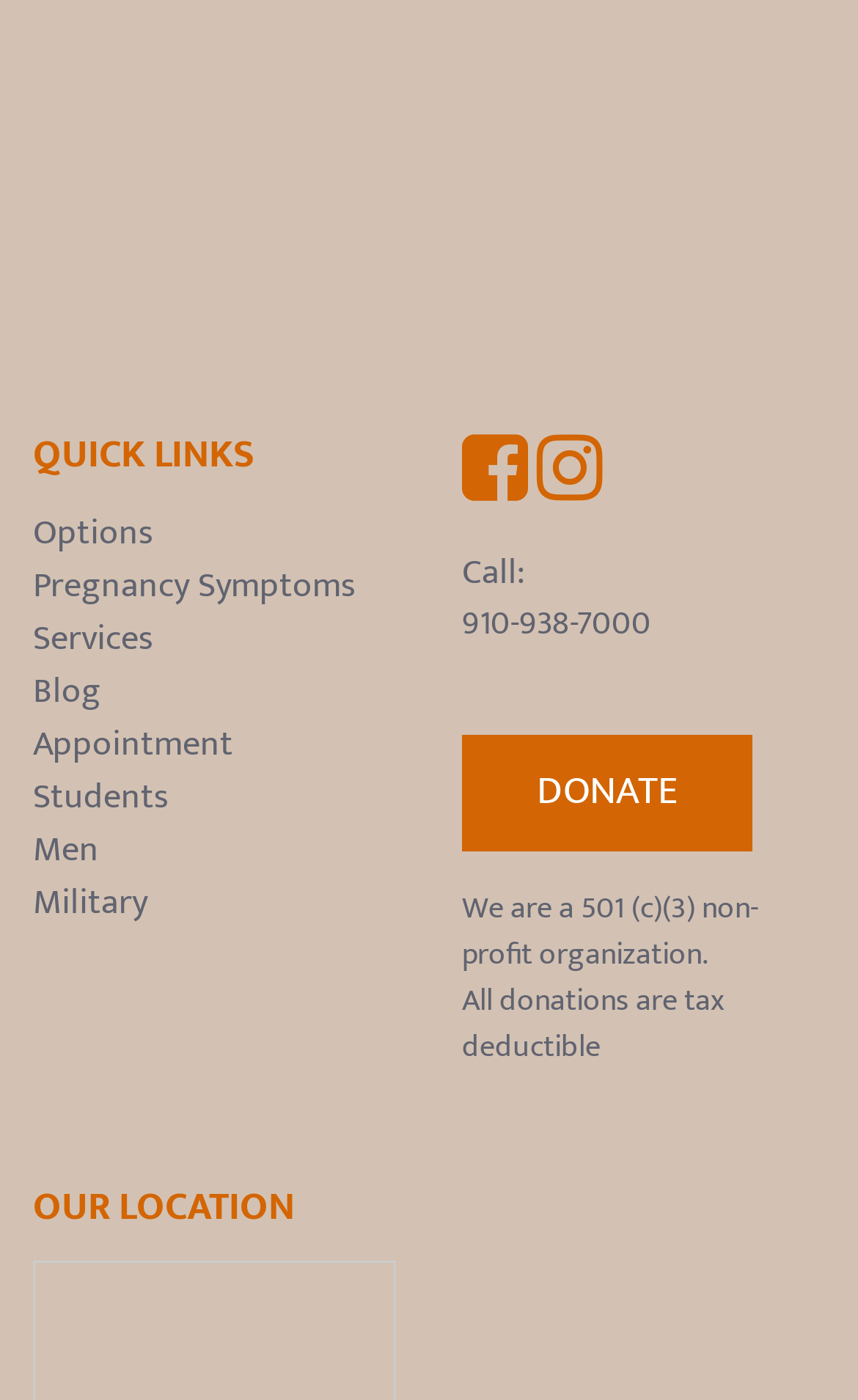Kindly respond to the following question with a single word or a brief phrase: 
What is the purpose of the 'DONATE' button?

To make tax-deductible donations